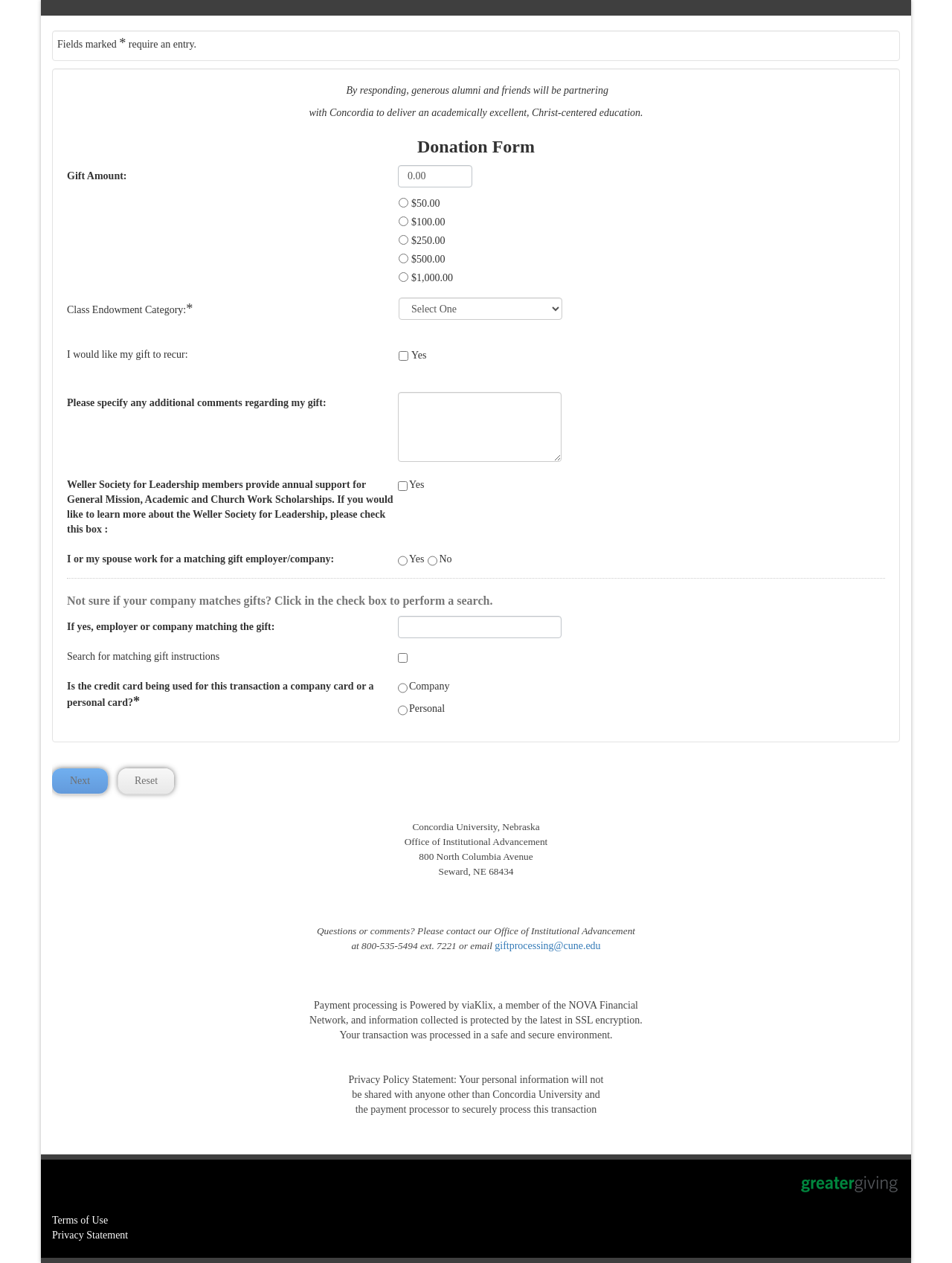What is the Weller Society for Leadership?
Please describe in detail the information shown in the image to answer the question.

According to the webpage, the Weller Society for Leadership is a group that provides annual support for General Mission, Academic and Church Work Scholarships, and users can check a box to learn more about it.